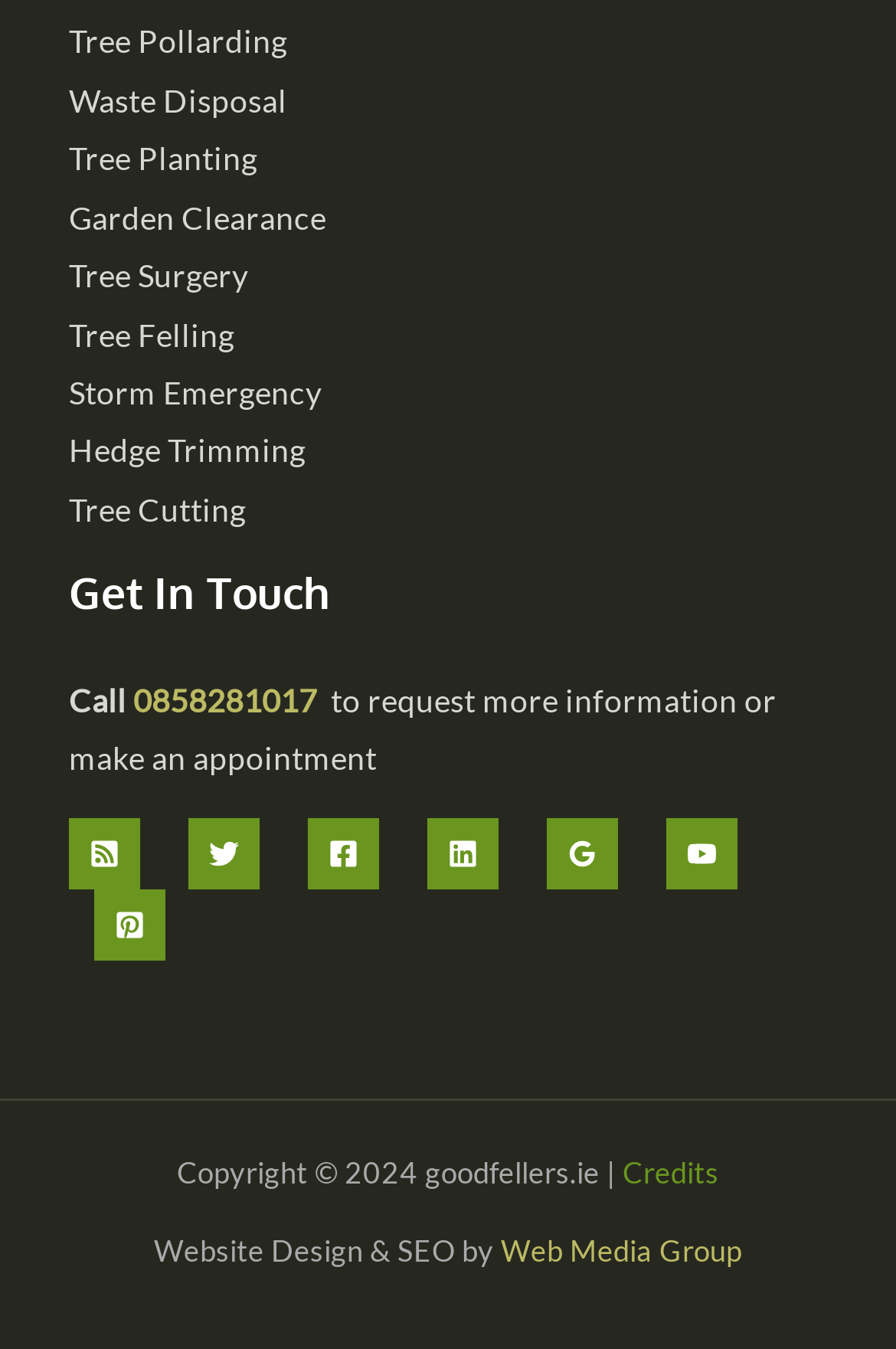Who designed this website?
Please respond to the question thoroughly and include all relevant details.

I found the website designer by looking at the footer section, where it says 'Website Design & SEO by Web Media Group'.